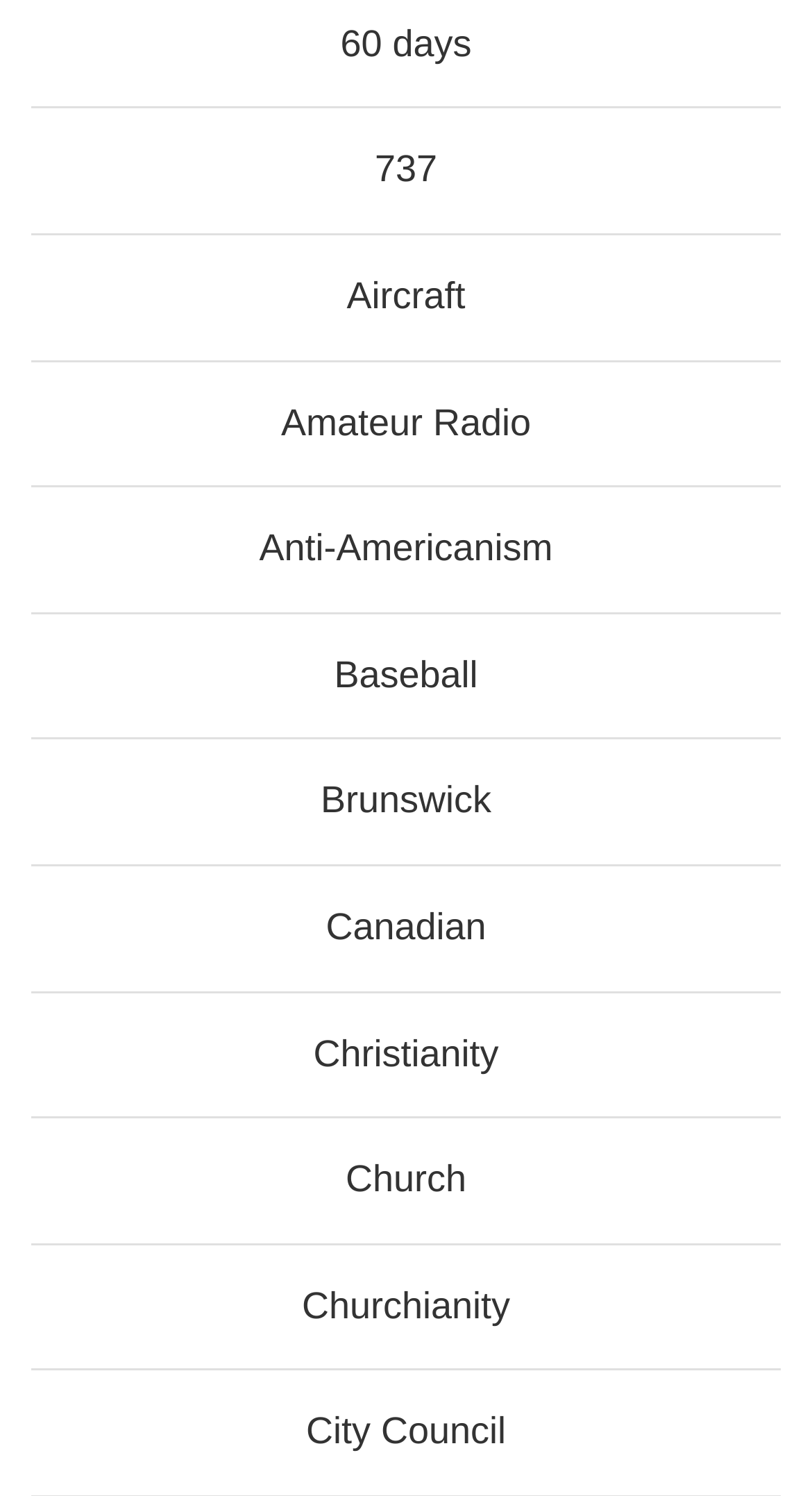Please provide a short answer using a single word or phrase for the question:
What is the last link on the webpage?

City Council